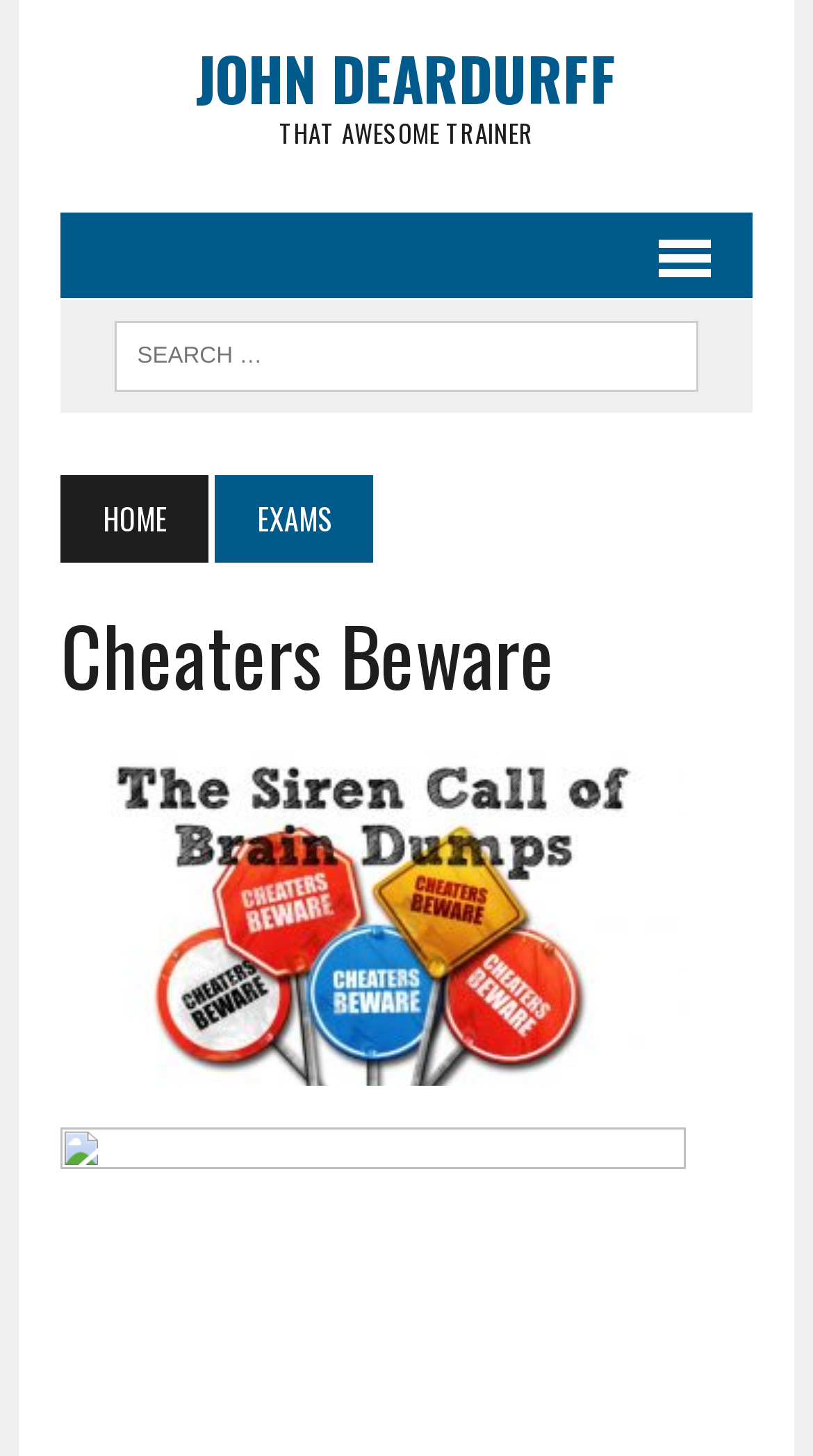Deliver a detailed narrative of the webpage's visual and textual elements.

The webpage is titled "Cheaters Beware - John Deardurff" and has a prominent header section at the top with the author's name "JOHN DEARDURFF" and a subtitle "THAT AWESOME TRAINER". 

Below the header, there is a menu link on the right side, which has a popup. On the left side, there is a complementary section that contains a search box with a label "SEARCH FOR:". 

Underneath the header, there are two links, "HOME" and "EXAMS", positioned side by side. The "EXAMS" link is followed by a header section that contains the title "Cheaters Beware". 

The webpage also has a brief introductory text that warns against cheating on exams, mentioning that the author worked hard to earn their achievements and is not someone to be told about cheating.